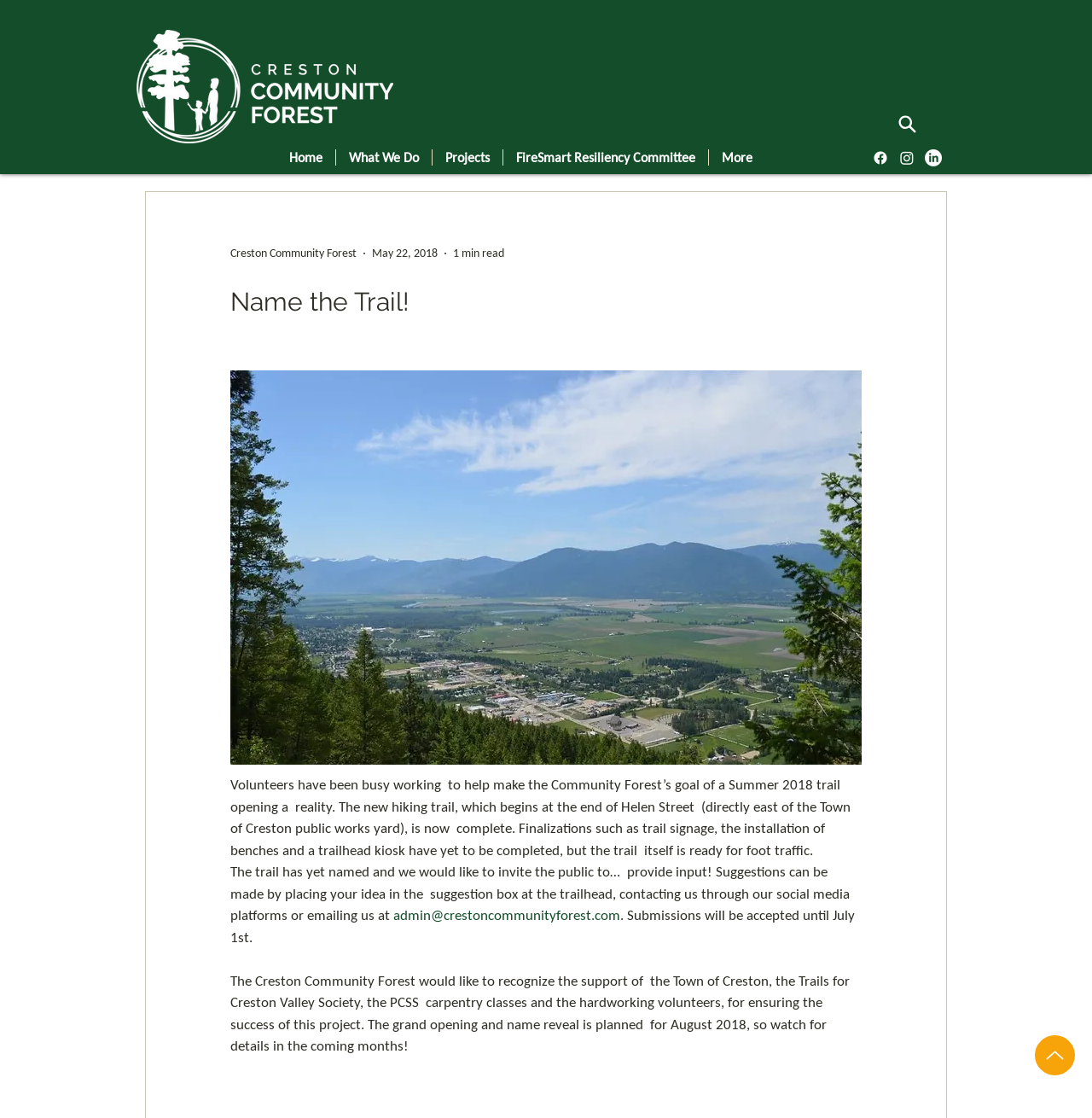Identify the bounding box coordinates of the section that should be clicked to achieve the task described: "Search the website".

[0.82, 0.101, 0.841, 0.121]